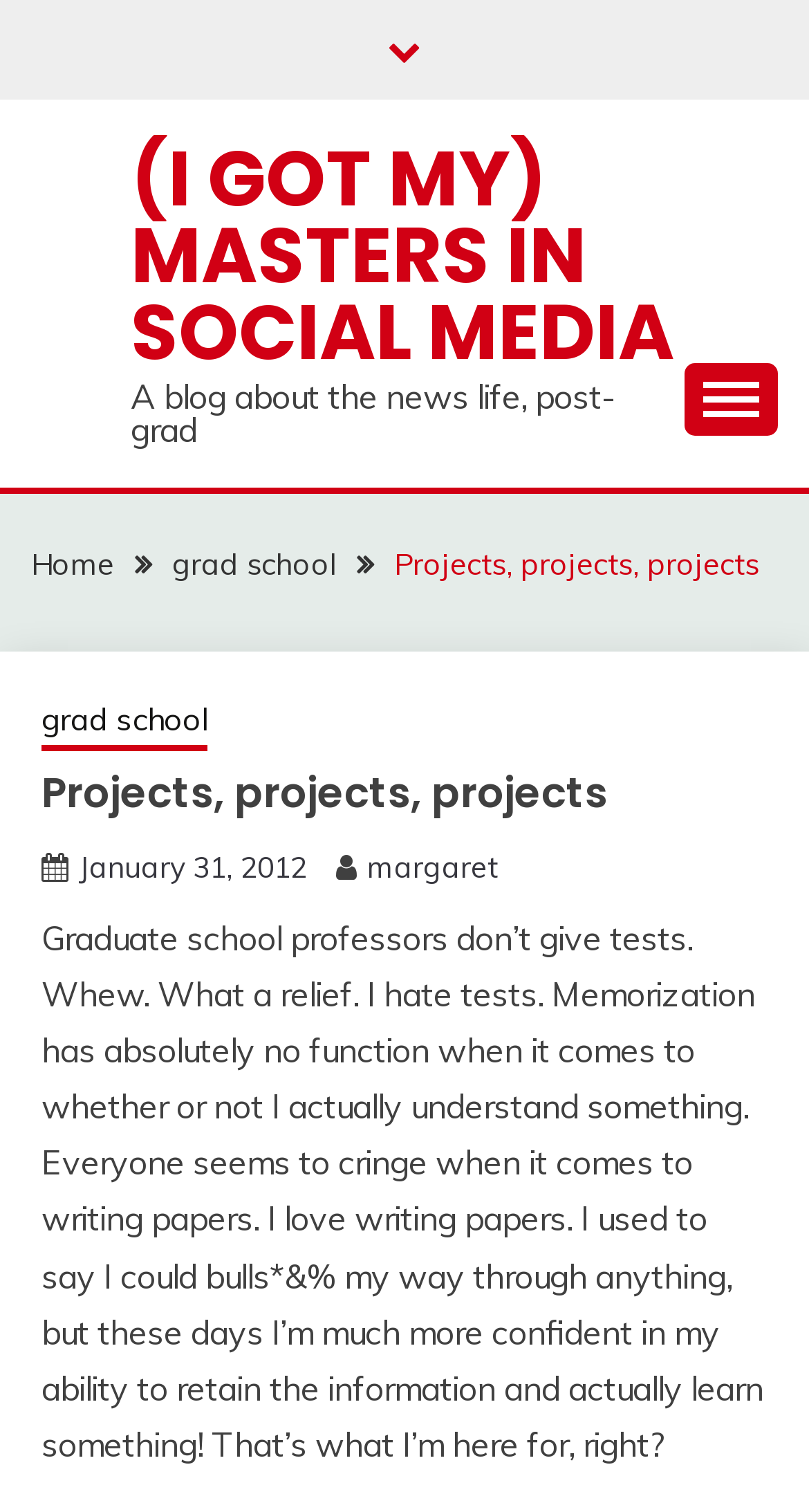Generate a thorough caption that explains the contents of the webpage.

This webpage appears to be a personal blog, specifically a post about the author's experience in graduate school. At the top of the page, there is a link to the homepage, followed by a title "(I GOT MY) MASTERS IN SOCIAL MEDIA" and a subtitle "A blog about the news life, post-grad". 

On the top right corner, there is a button to expand the primary menu. Below the title, there is a navigation section with breadcrumbs, containing links to "Home", "grad school", and "Projects, projects, projects". 

The main content of the page is a blog post titled "Projects, projects, projects", which is also a link. The post is dated "January 31, 2012" and is written by "margaret". The text of the post discusses the author's relief at not having to take tests in graduate school and their enjoyment of writing papers. 

At the bottom of the page, there is a link with a social media icon.